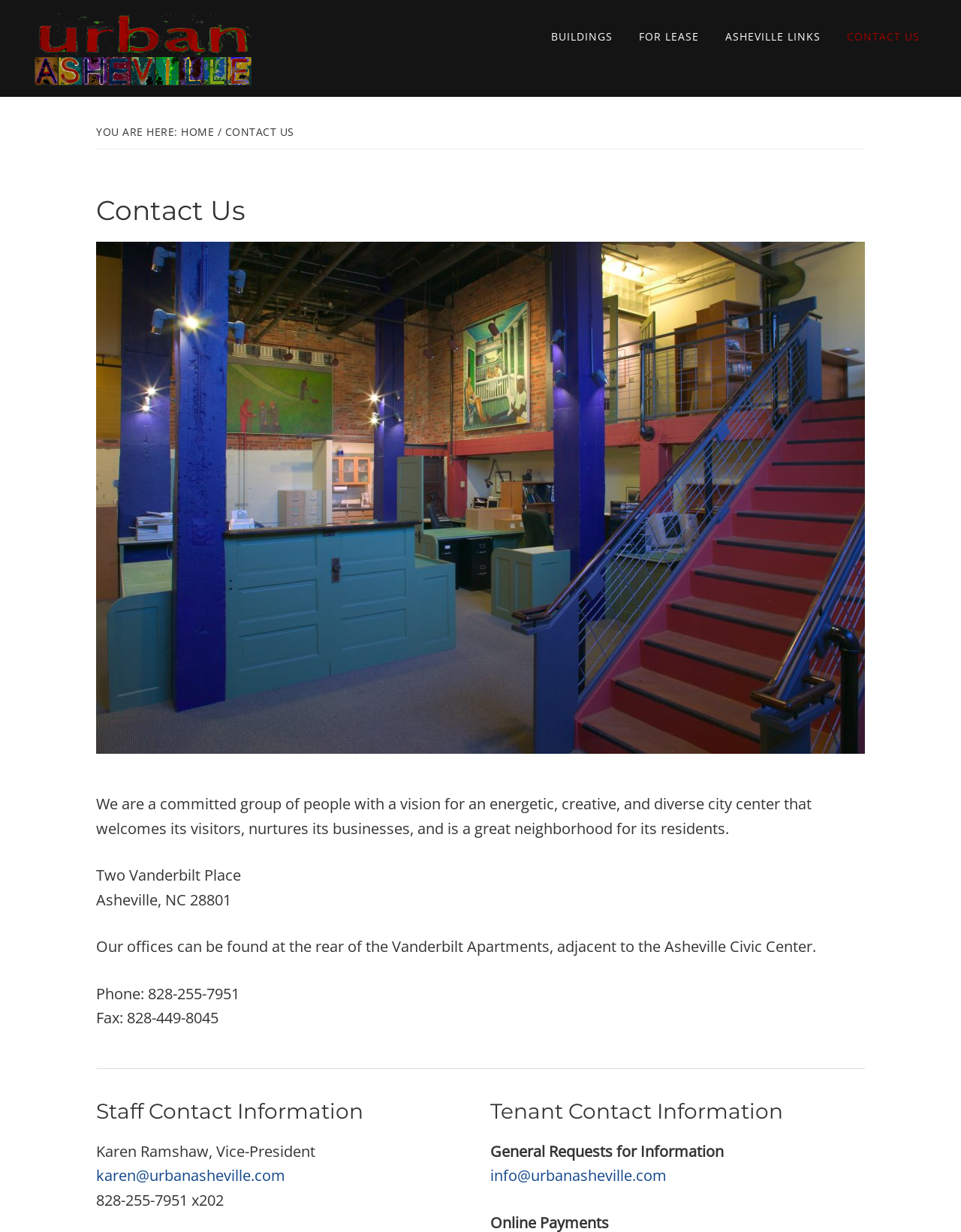Indicate the bounding box coordinates of the element that needs to be clicked to satisfy the following instruction: "Click on the 'BUILDINGS' link". The coordinates should be four float numbers between 0 and 1, i.e., [left, top, right, bottom].

[0.562, 0.02, 0.649, 0.04]